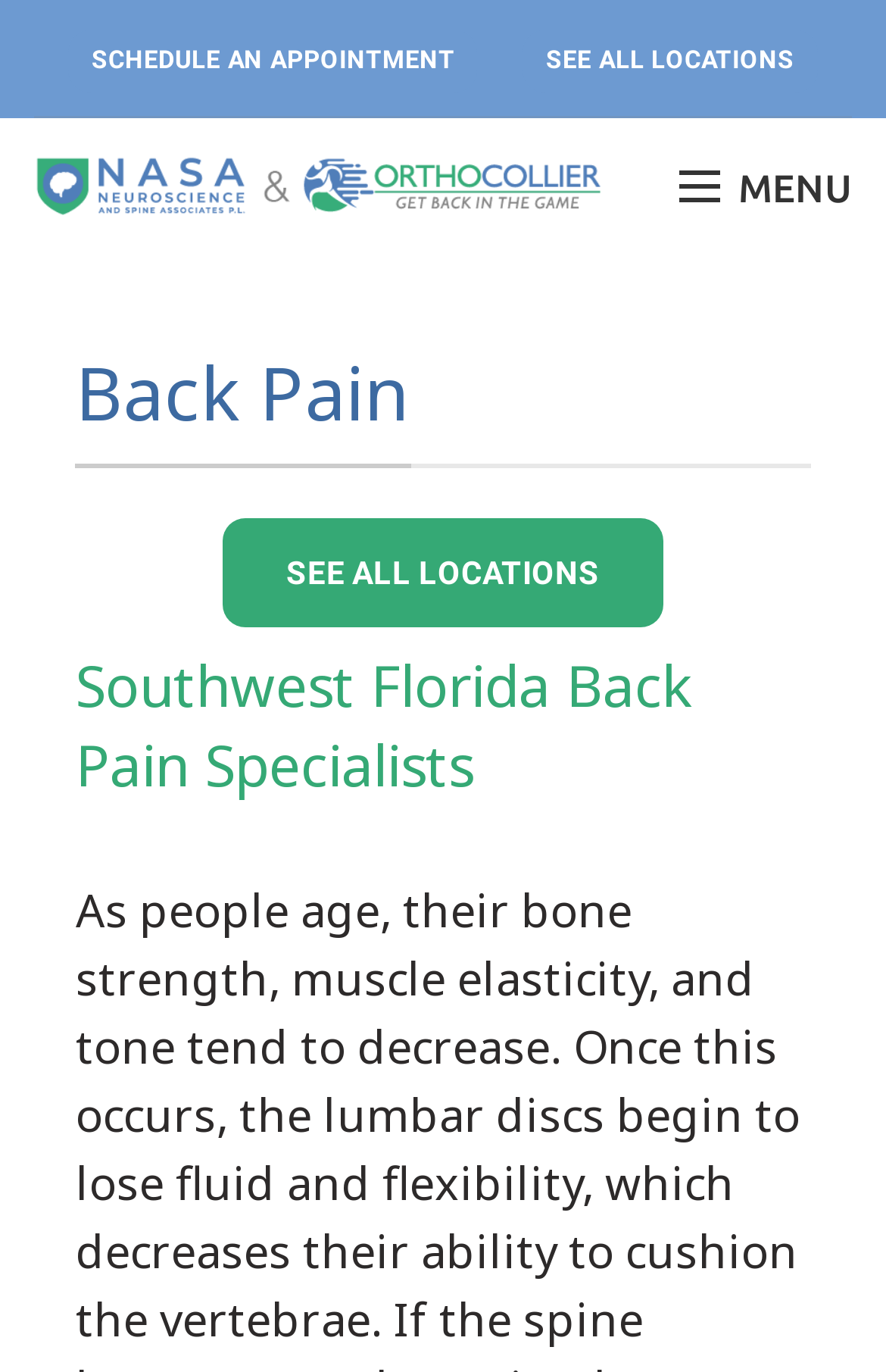What is the name of the spine associates?
Please provide a comprehensive answer to the question based on the webpage screenshot.

I found the answer by looking at the link with the text 'NASA Neuroscience & Spine Associates' which is also accompanied by an image with the same name.